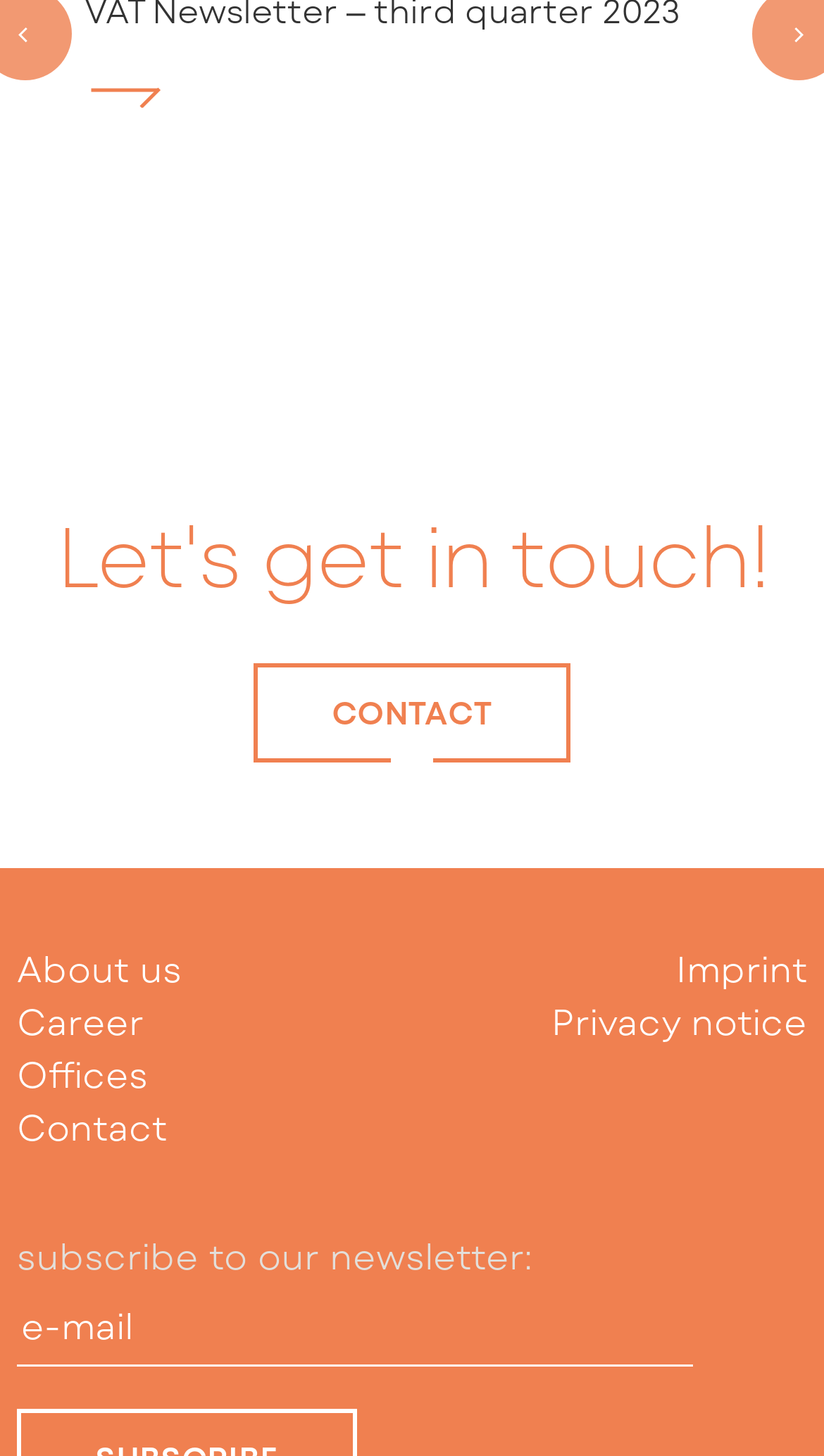What is the purpose of the textbox?
Give a detailed response to the question by analyzing the screenshot.

The textbox is labeled as 'e-mail' and is not required, suggesting that it is used to enter an email address, likely for subscribing to a newsletter as indicated by the nearby static text 'subscribe to our newsletter:'.